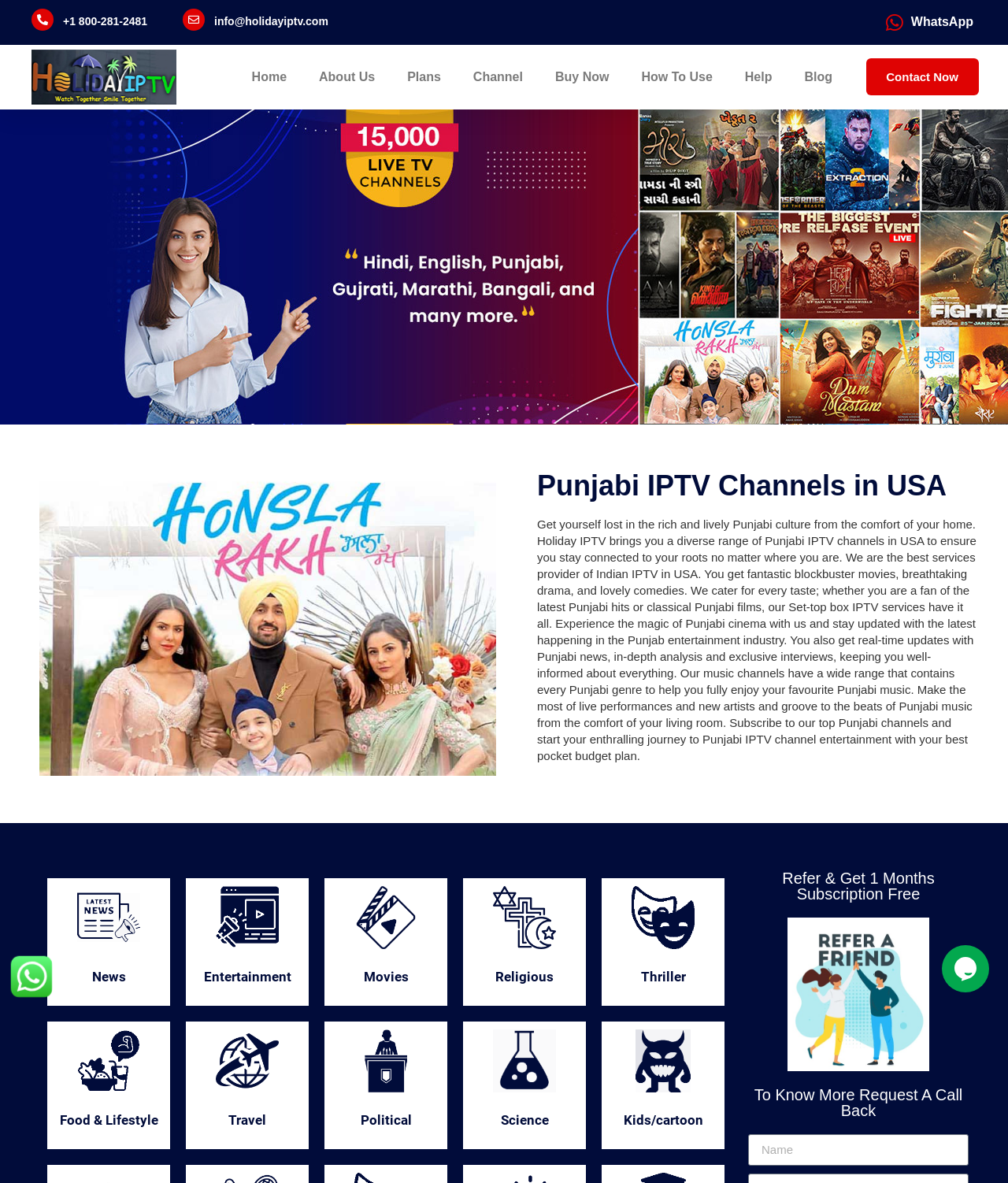Provide a single word or phrase answer to the question: 
What is the phone number to call for IPTV plans?

+1 800-281-2481